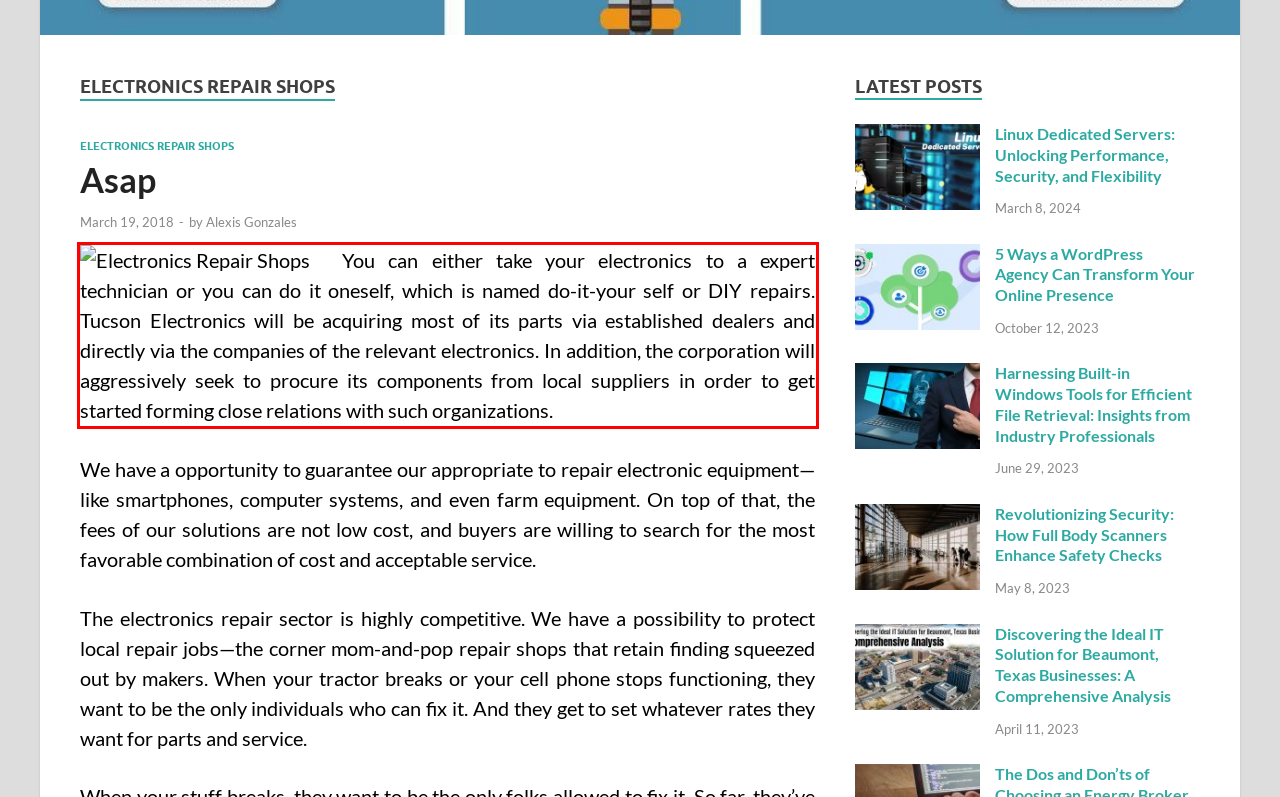Observe the screenshot of the webpage that includes a red rectangle bounding box. Conduct OCR on the content inside this red bounding box and generate the text.

You can either take your electronics to a expert technician or you can do it oneself, which is named do-it-your self or DIY repairs. Tucson Electronics will be acquiring most of its parts via established dealers and directly via the companies of the relevant electronics. In addition, the corporation will aggressively seek to procure its components from local suppliers in order to get started forming close relations with such organizations.